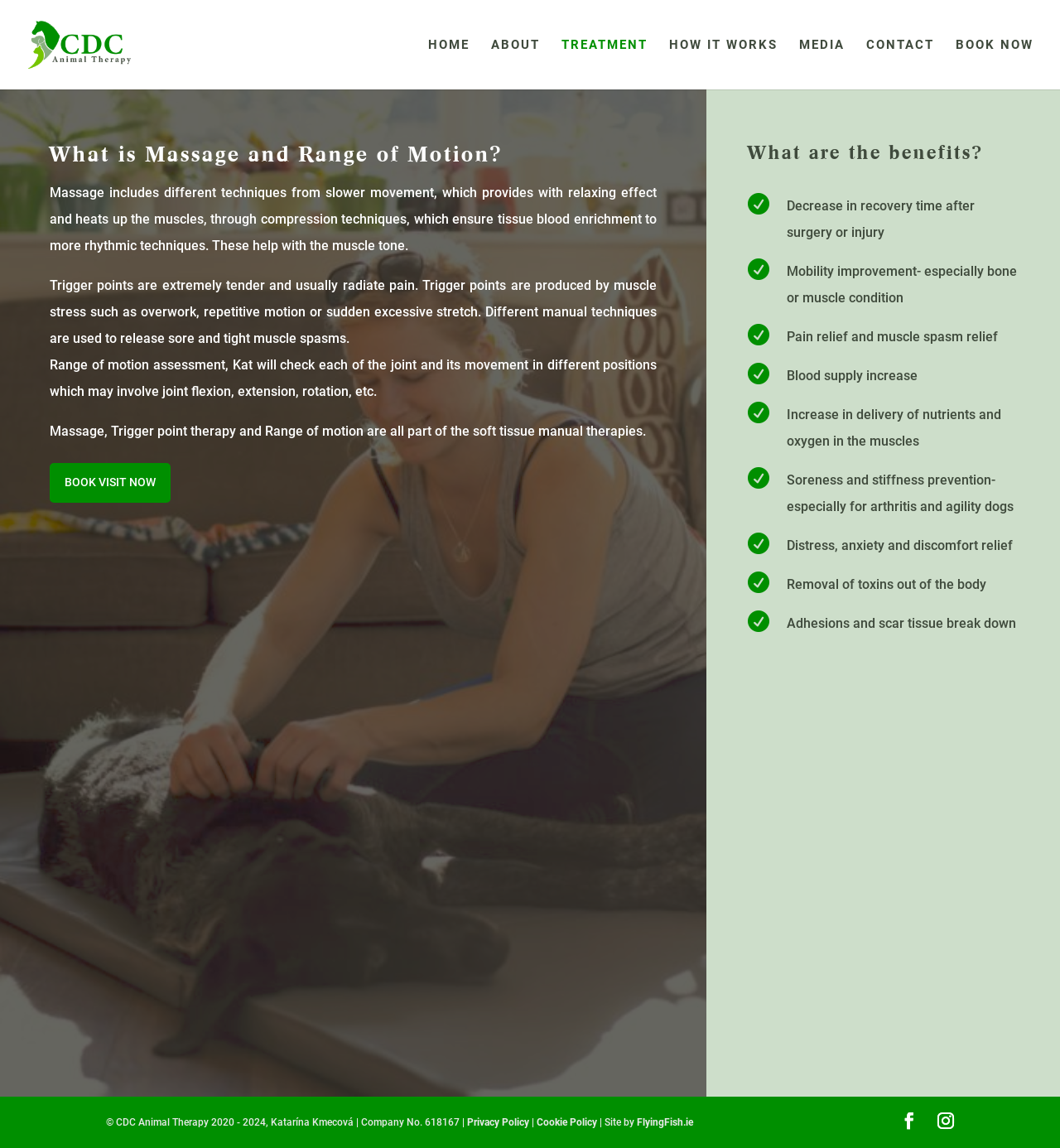Who provides the massage and range of motion treatment?
Answer the question with a detailed explanation, including all necessary information.

Based on the webpage content, Kat is the one who provides the massage and range of motion treatment, as mentioned in the section 'Range of motion assessment, Kat will check each of the joint and its movement in different positions...'.